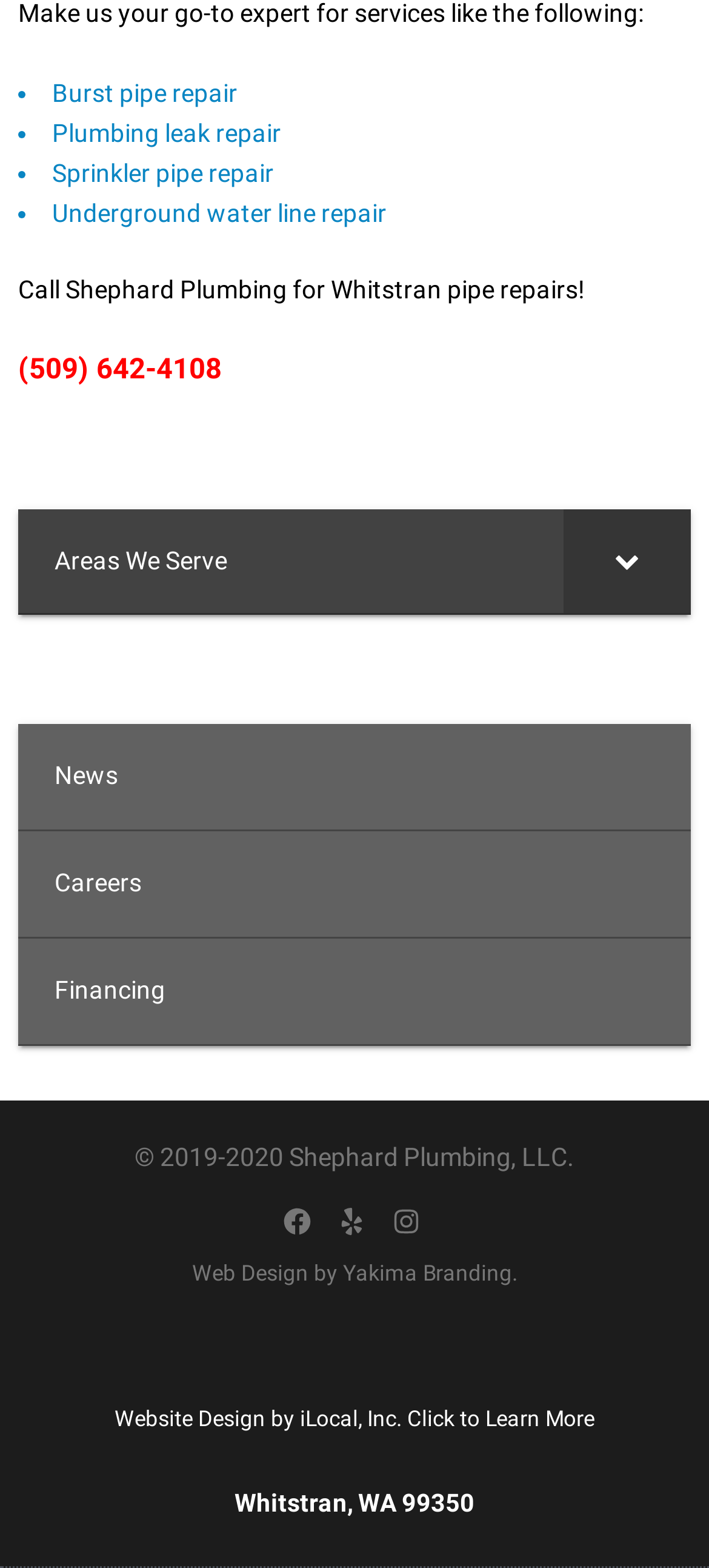Find the coordinates for the bounding box of the element with this description: "Areas We Serve".

[0.026, 0.324, 0.974, 0.393]